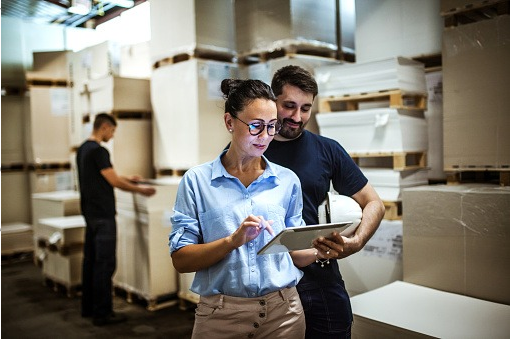Provide a comprehensive description of the image.

In a bustling warehouse environment, a woman and a man collaborate closely on a digital tablet, engaged in important discussions likely related to logistics or inventory management. The woman, wearing a light blue shirt and glasses, is focused on the screen, possibly analyzing data or coordinating tasks, while the man stands behind her, leaning in to contribute to the conversation. His casual black shirt suggests a hands-on approach, typical of a team member familiar with the operations. In the background, a third individual is seen managing boxes, reflecting the dynamic and industrious atmosphere of the setting, which is likely pivotal for their moving and furniture removal operations. The scene embodies teamwork, organization, and the efficient handling of duties in a critical phase of handling furniture removal.